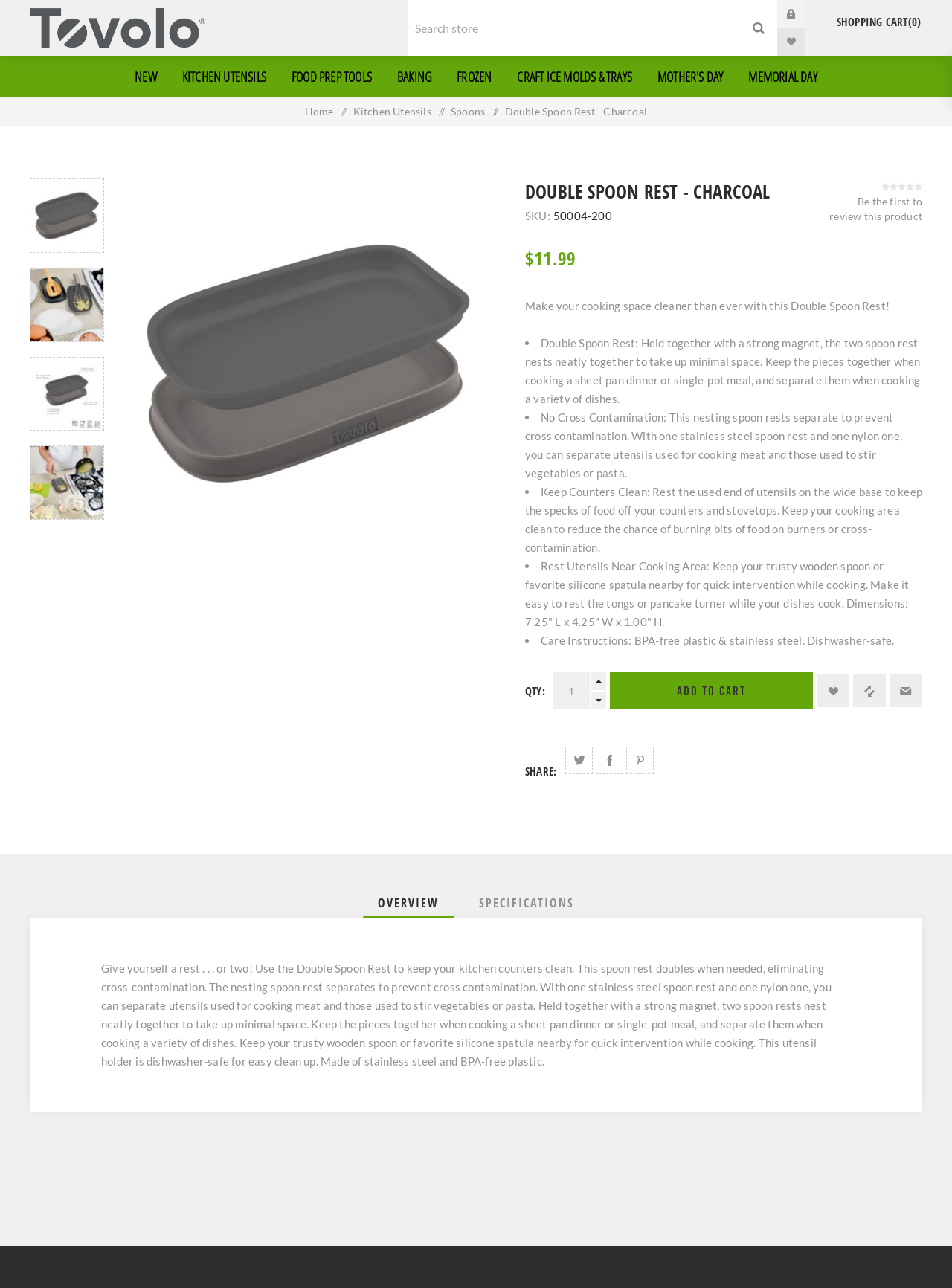Please find the bounding box coordinates of the element that needs to be clicked to perform the following instruction: "View product specifications". The bounding box coordinates should be four float numbers between 0 and 1, represented as [left, top, right, bottom].

[0.488, 0.689, 0.619, 0.713]